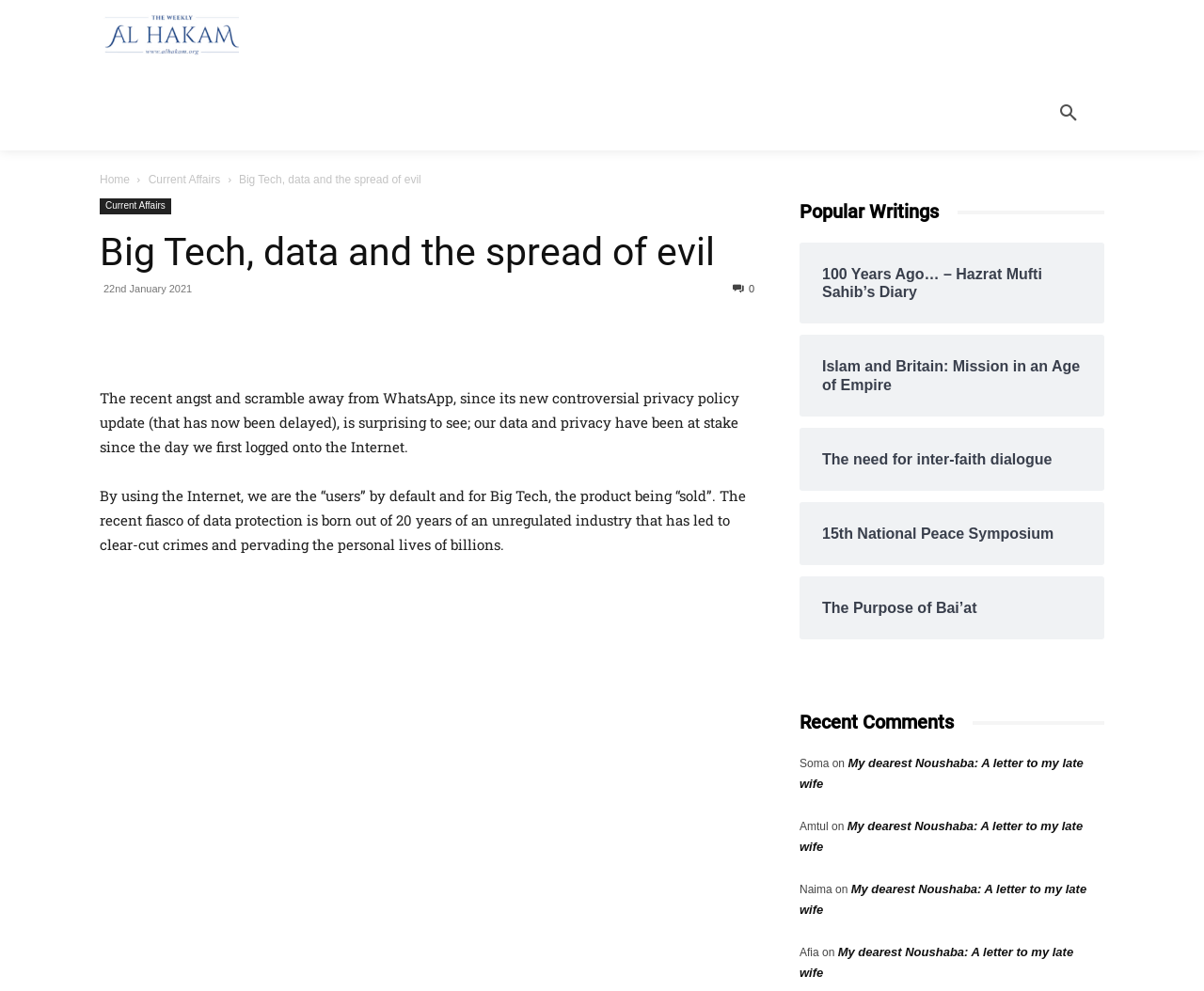What is the section 'Popular Writings' about?
Give a detailed response to the question by analyzing the screenshot.

The section 'Popular Writings' appears to be a collection of links to popular articles, as evidenced by the links to articles such as '100 Years Ago… – Hazrat Mufti Sahib’s Diary' and 'The need for inter-faith dialogue'.